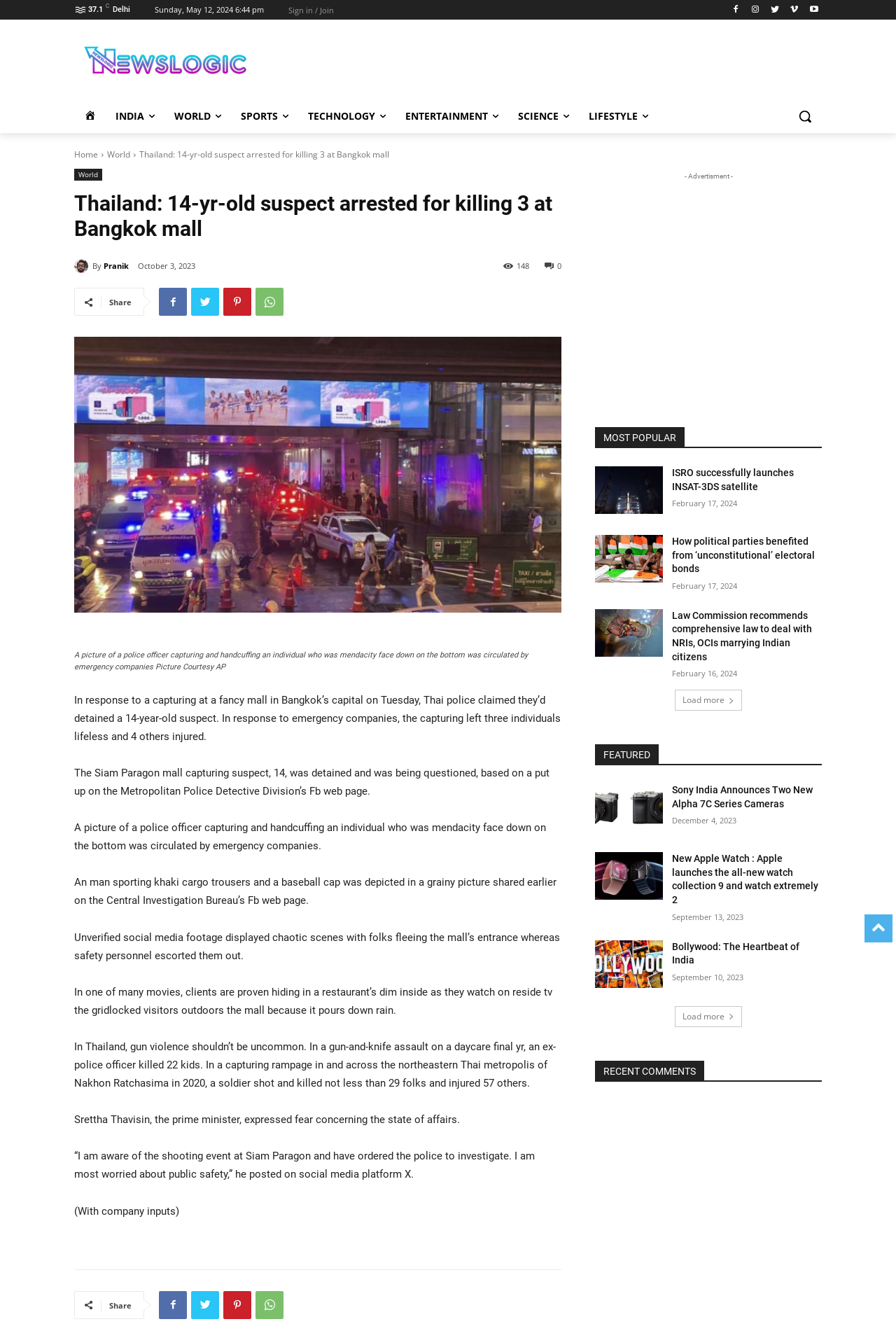Give the bounding box coordinates for the element described by: "Sign in / Join".

[0.322, 0.004, 0.373, 0.01]